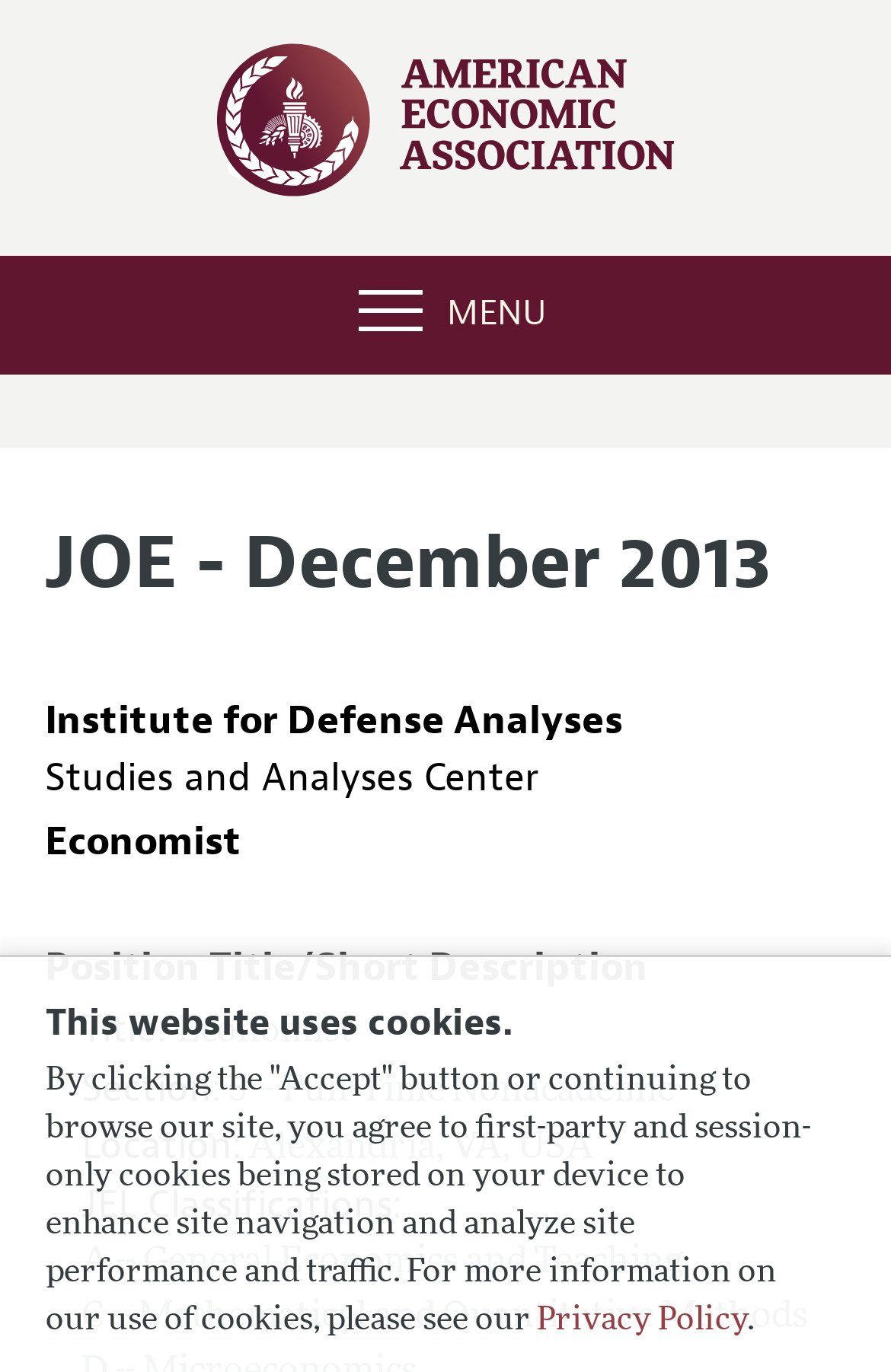What is the JEL classification?
Please answer the question as detailed as possible based on the image.

The JEL classification can be found in the static text element with the text 'A -- General Economics and Teaching' which is located below the 'JEL Classifications:' label.